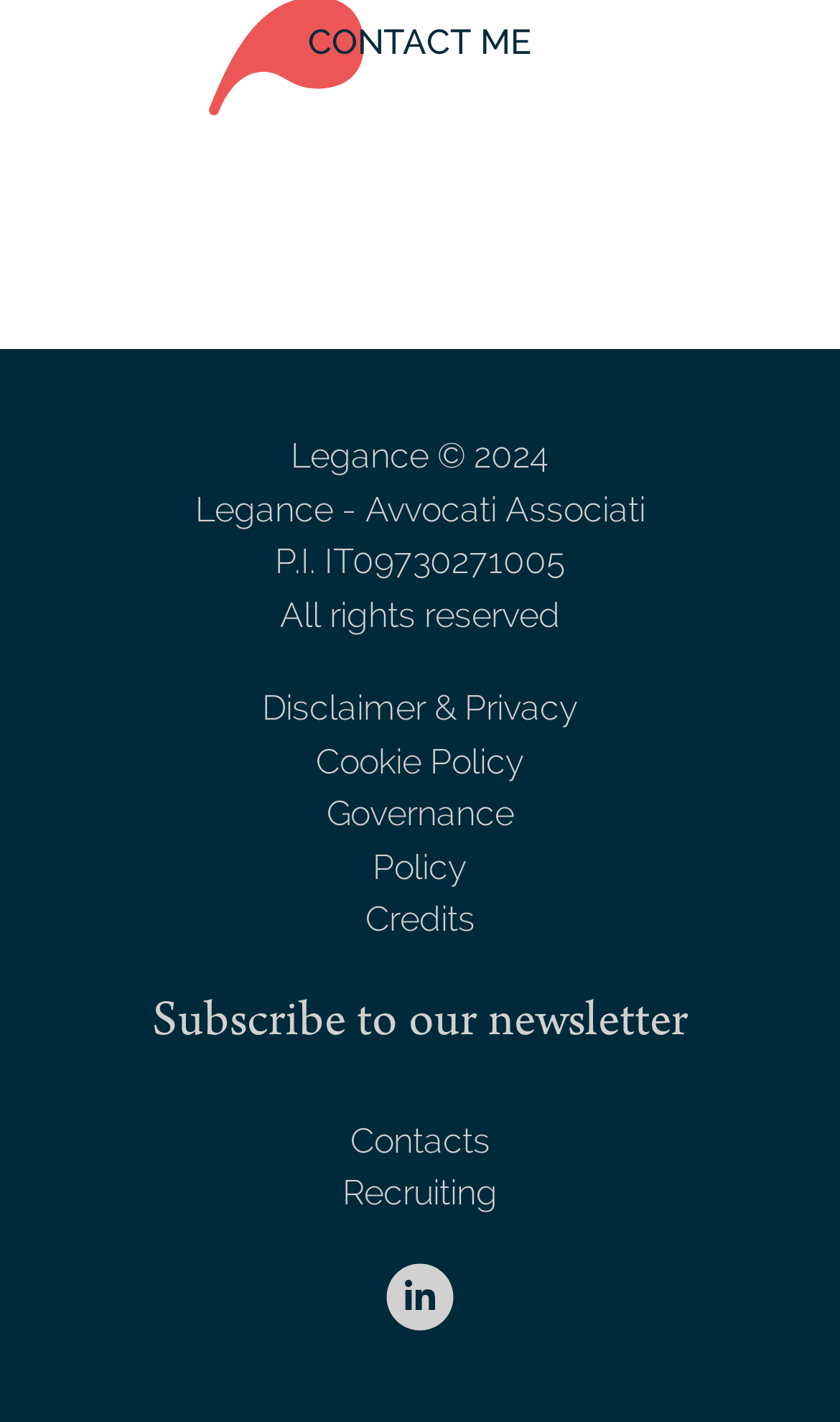Respond with a single word or phrase:
What is the copyright year of the website?

2024